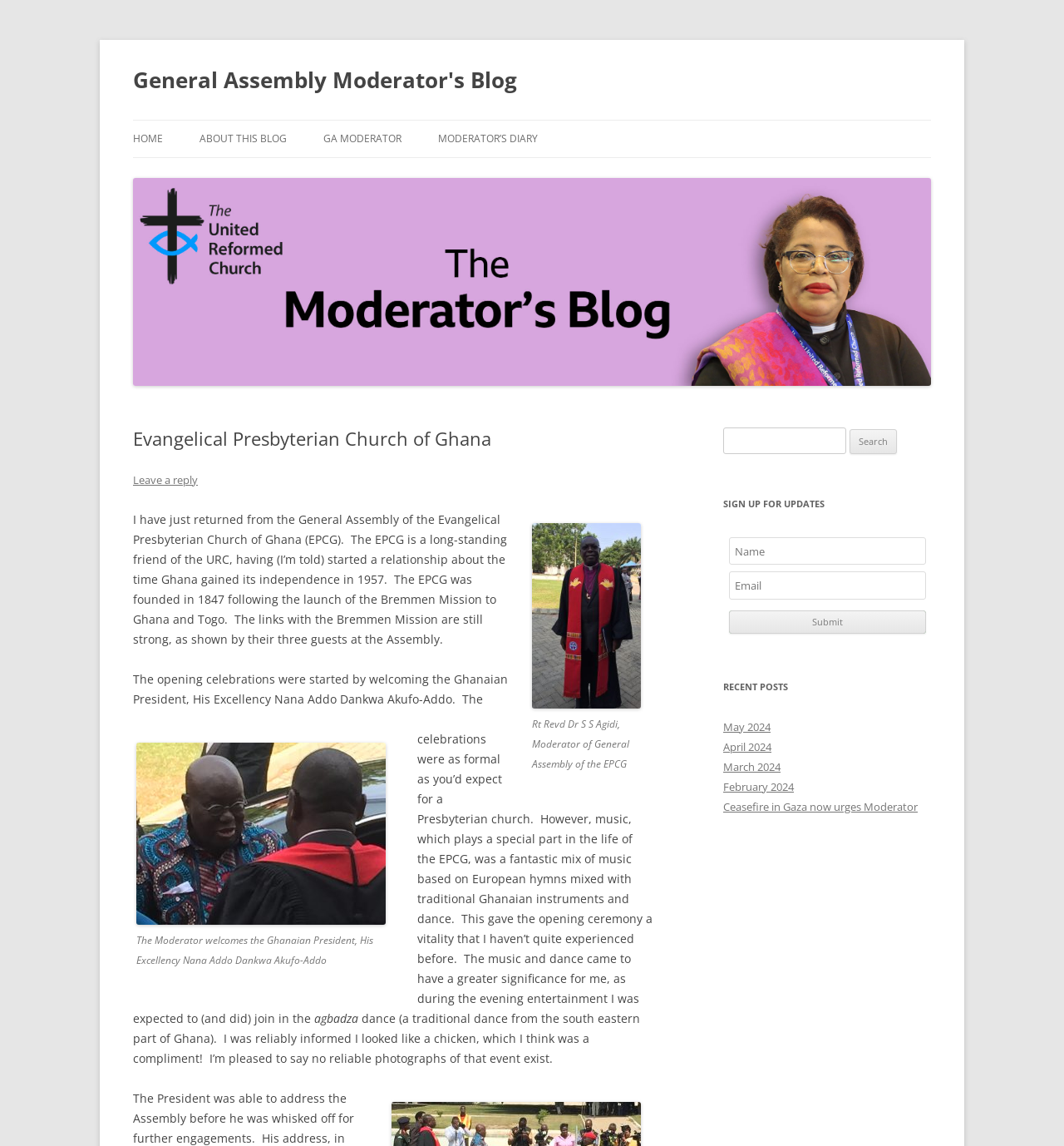Locate the UI element described as follows: "Download Android App". Return the bounding box coordinates as four float numbers between 0 and 1 in the order [left, top, right, bottom].

None